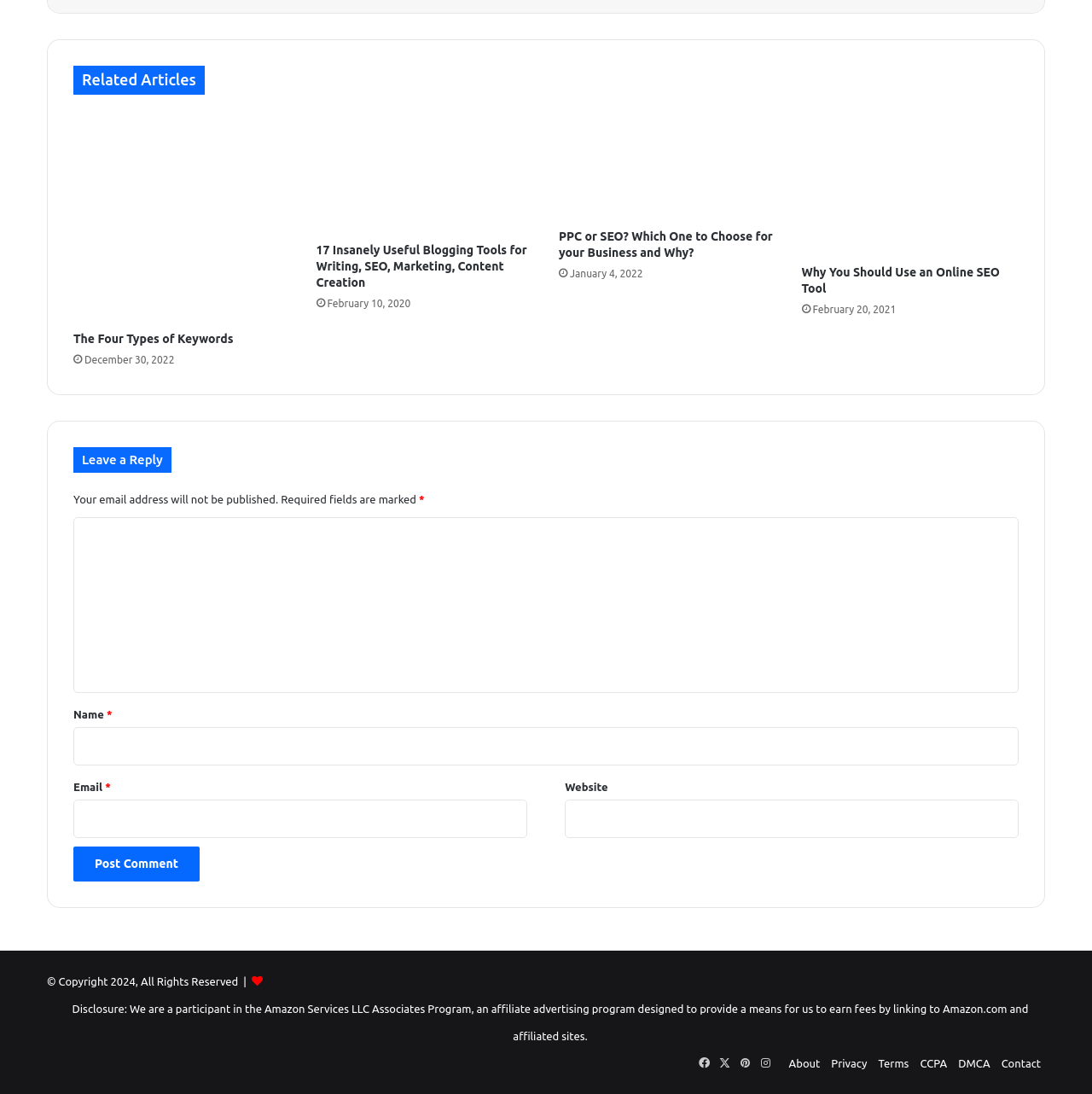Provide a brief response using a word or short phrase to this question:
What is the date of the latest article?

December 30, 2022